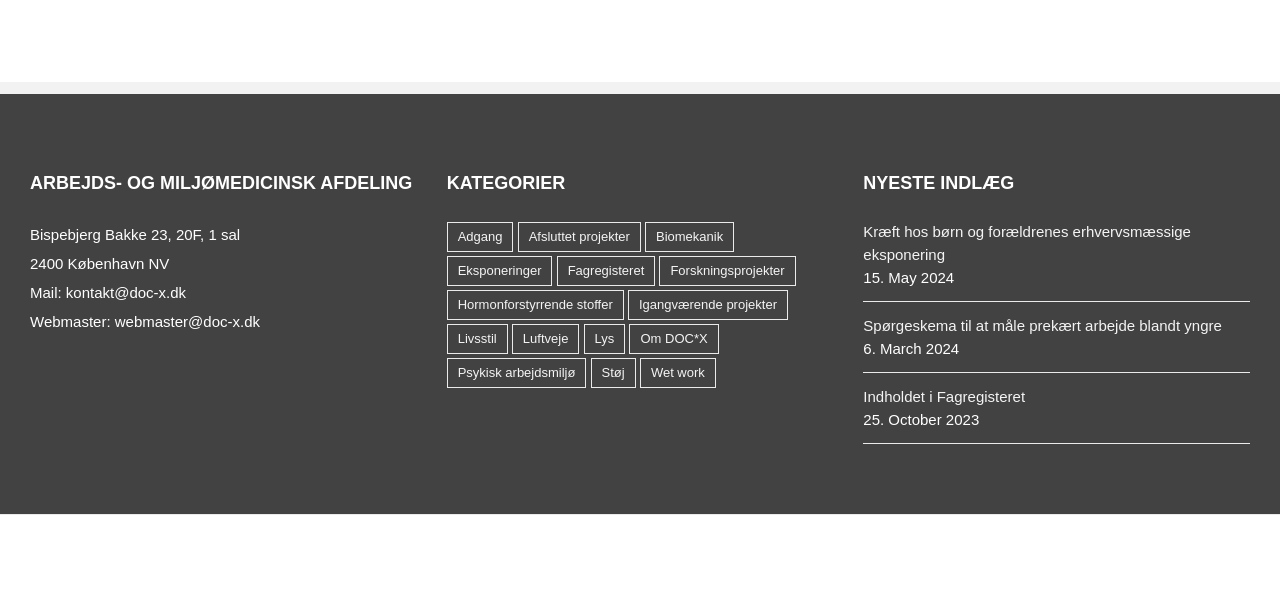Determine the bounding box coordinates for the area you should click to complete the following instruction: "View Kræft hos børn og forældrenes erhvervsmæssige eksponering".

[0.674, 0.366, 0.977, 0.443]